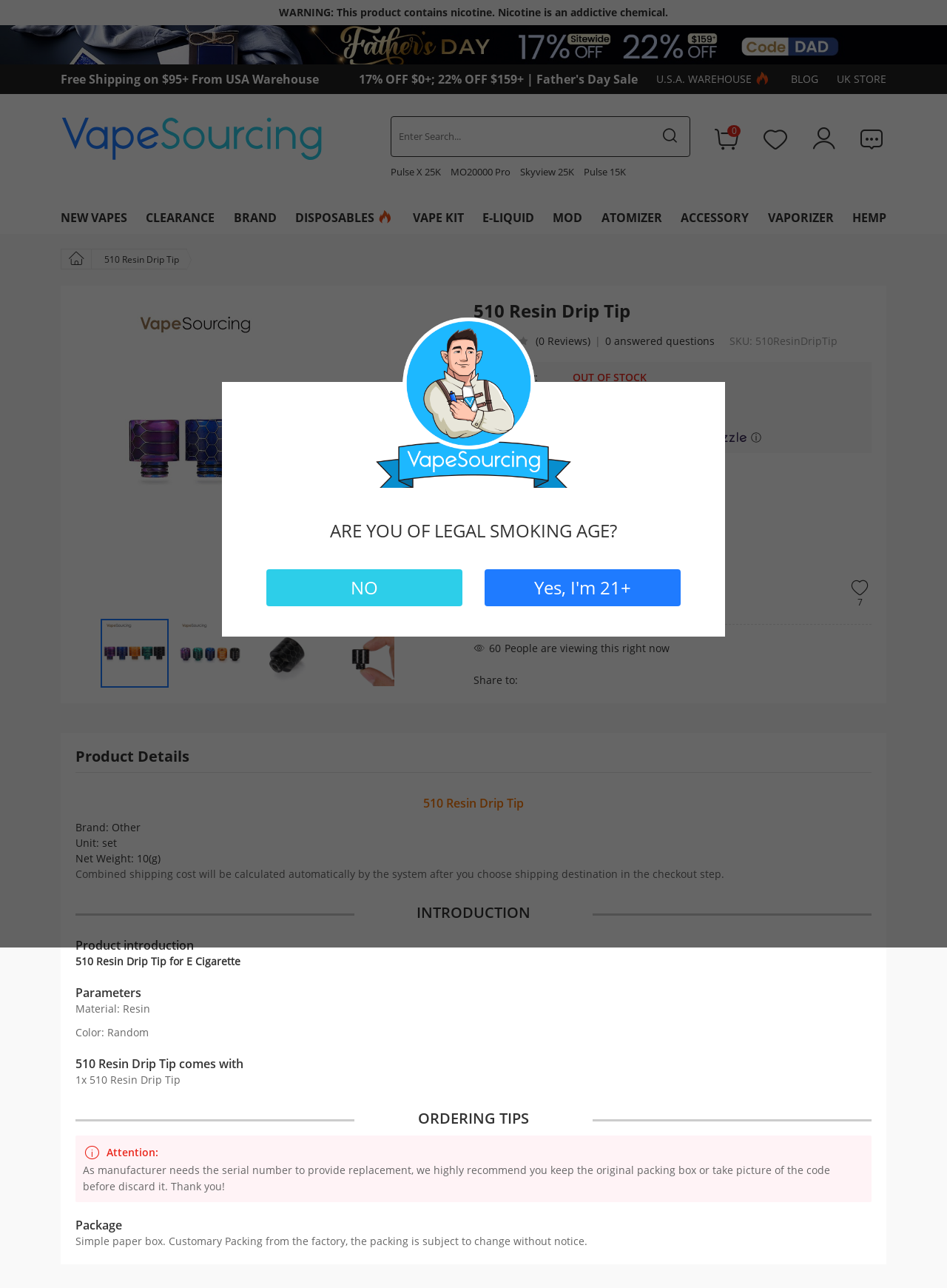What is the warning message at the top of the page?
Please answer the question as detailed as possible.

I found the warning message at the top of the page by looking at the StaticText element with the text 'WARNING: This product contains nicotine. Nicotine is an addictive chemical.' which has a bounding box coordinate of [0.295, 0.004, 0.705, 0.015].